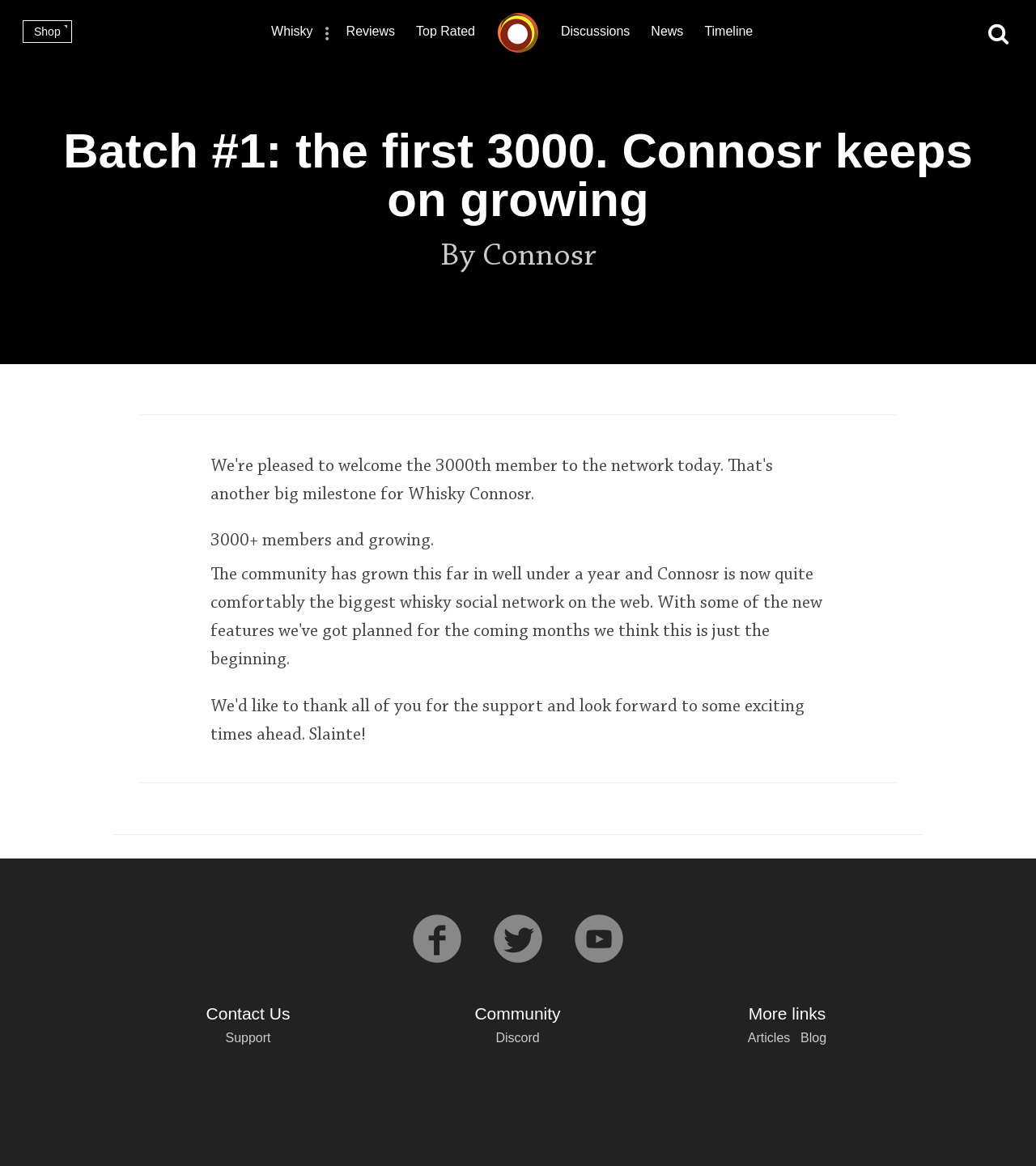Return the bounding box coordinates of the UI element that corresponds to this description: "Discord". The coordinates must be given as four float numbers in the range of 0 and 1, [left, top, right, bottom].

[0.478, 0.884, 0.521, 0.896]